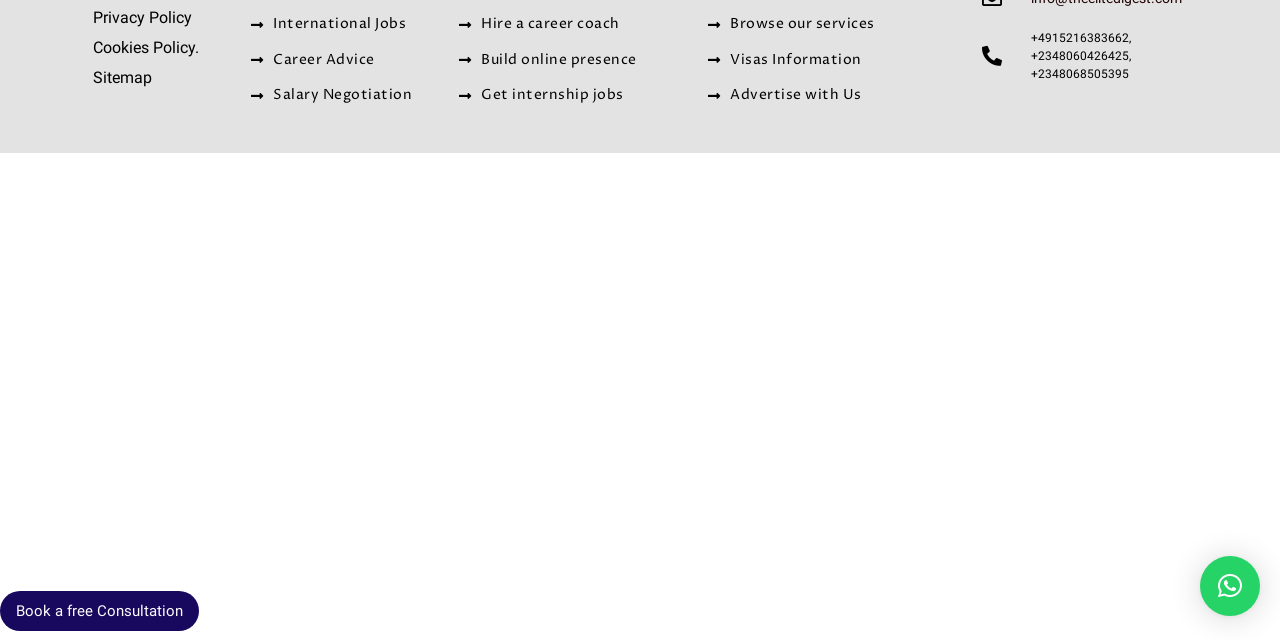Identify the bounding box coordinates of the HTML element based on this description: "Sitemap".

[0.067, 0.098, 0.171, 0.145]